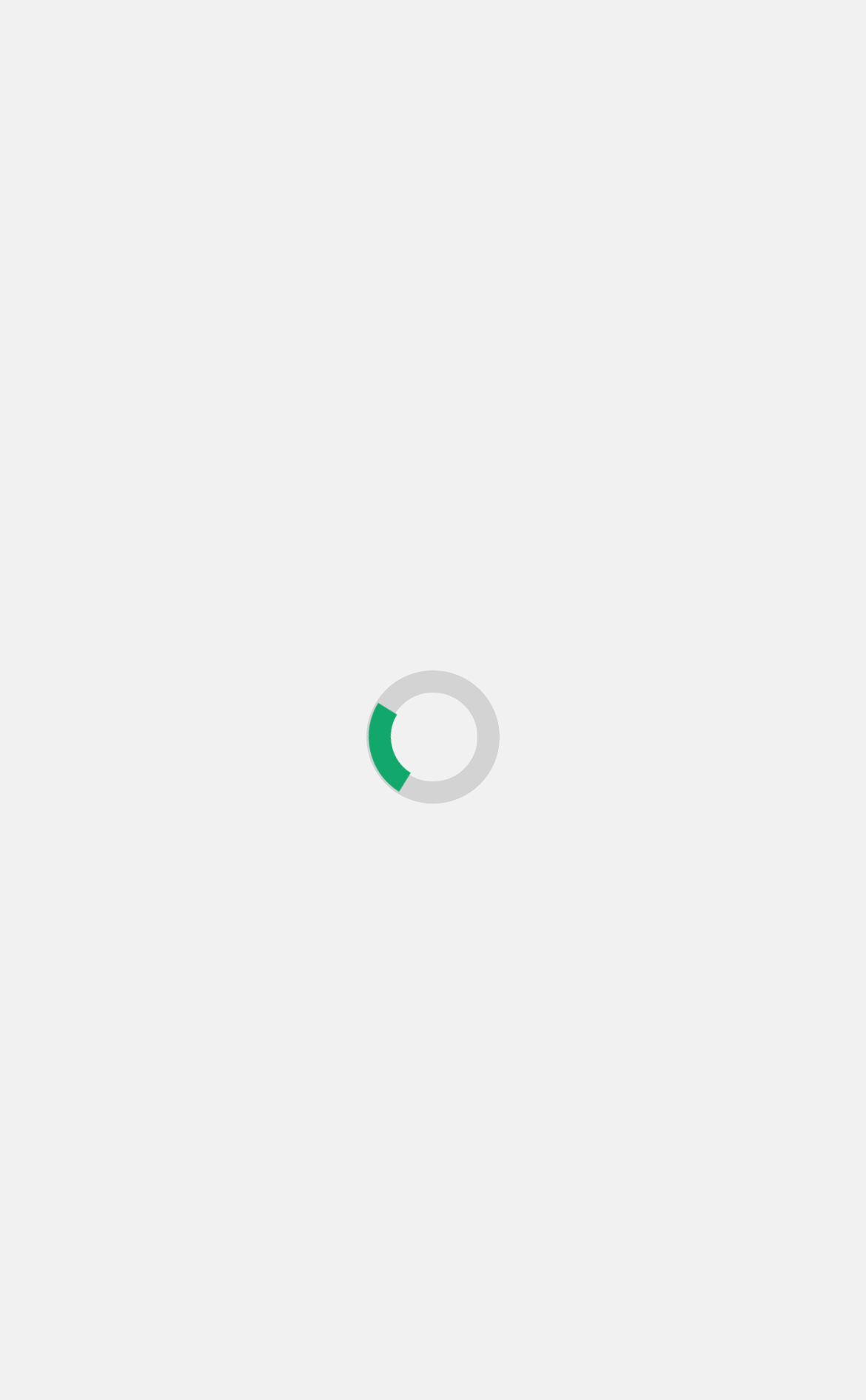Respond concisely with one word or phrase to the following query:
What is the name of the website?

GUEST POST